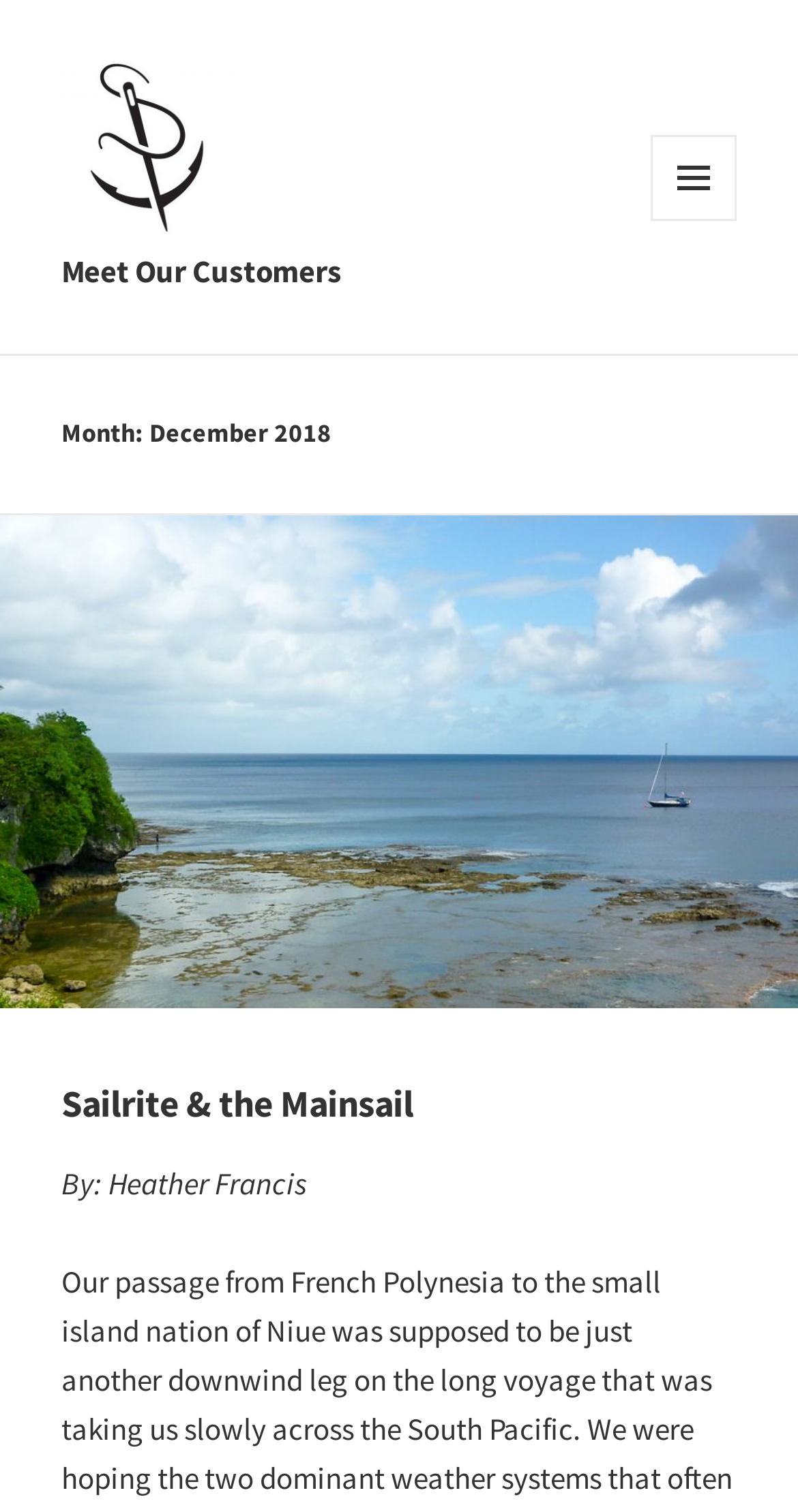Determine and generate the text content of the webpage's headline.

Month: December 2018